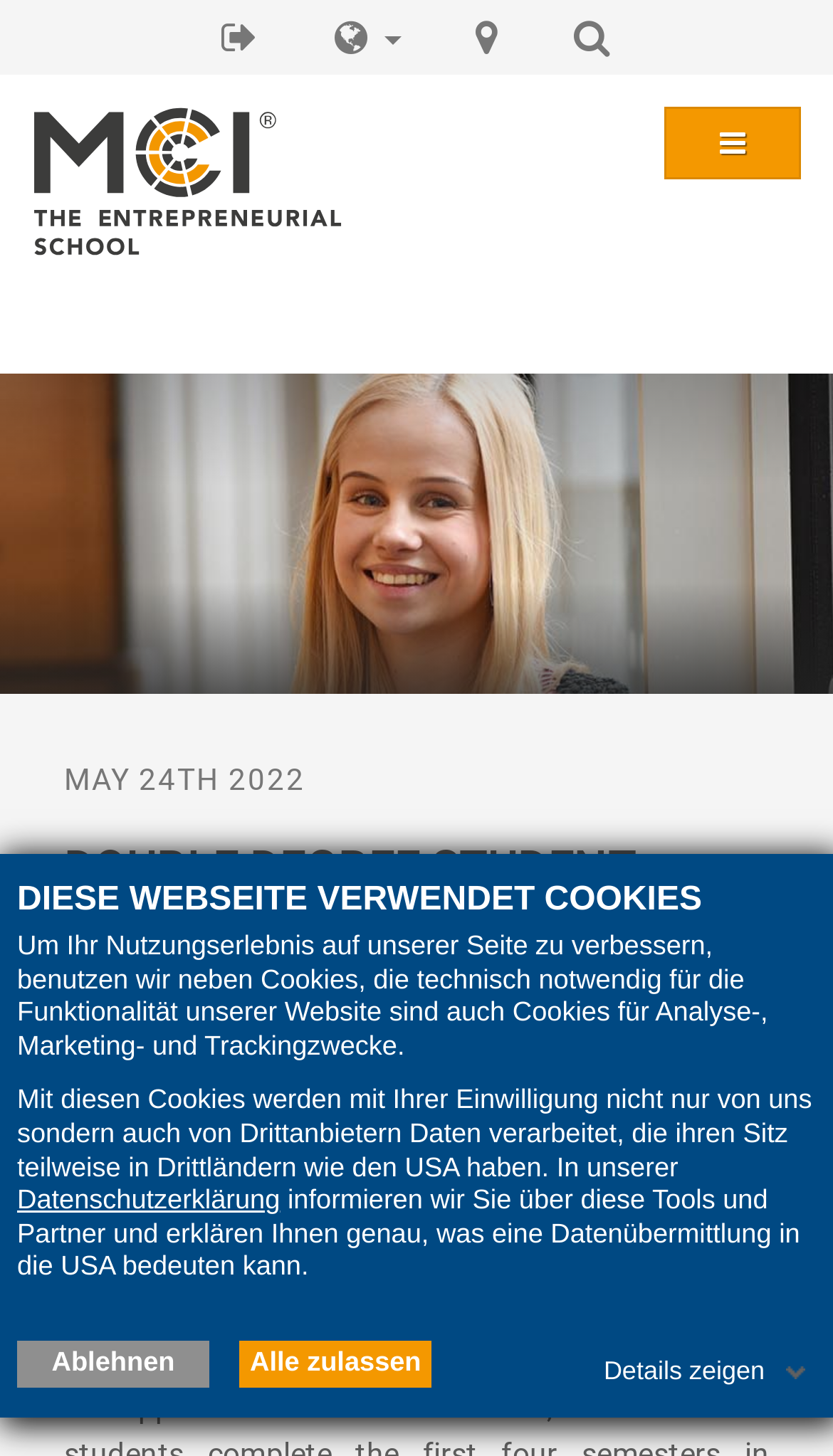Please determine the bounding box coordinates of the clickable area required to carry out the following instruction: "Read more about Tommi Valve's insights". The coordinates must be four float numbers between 0 and 1, represented as [left, top, right, bottom].

[0.077, 0.694, 0.923, 0.839]